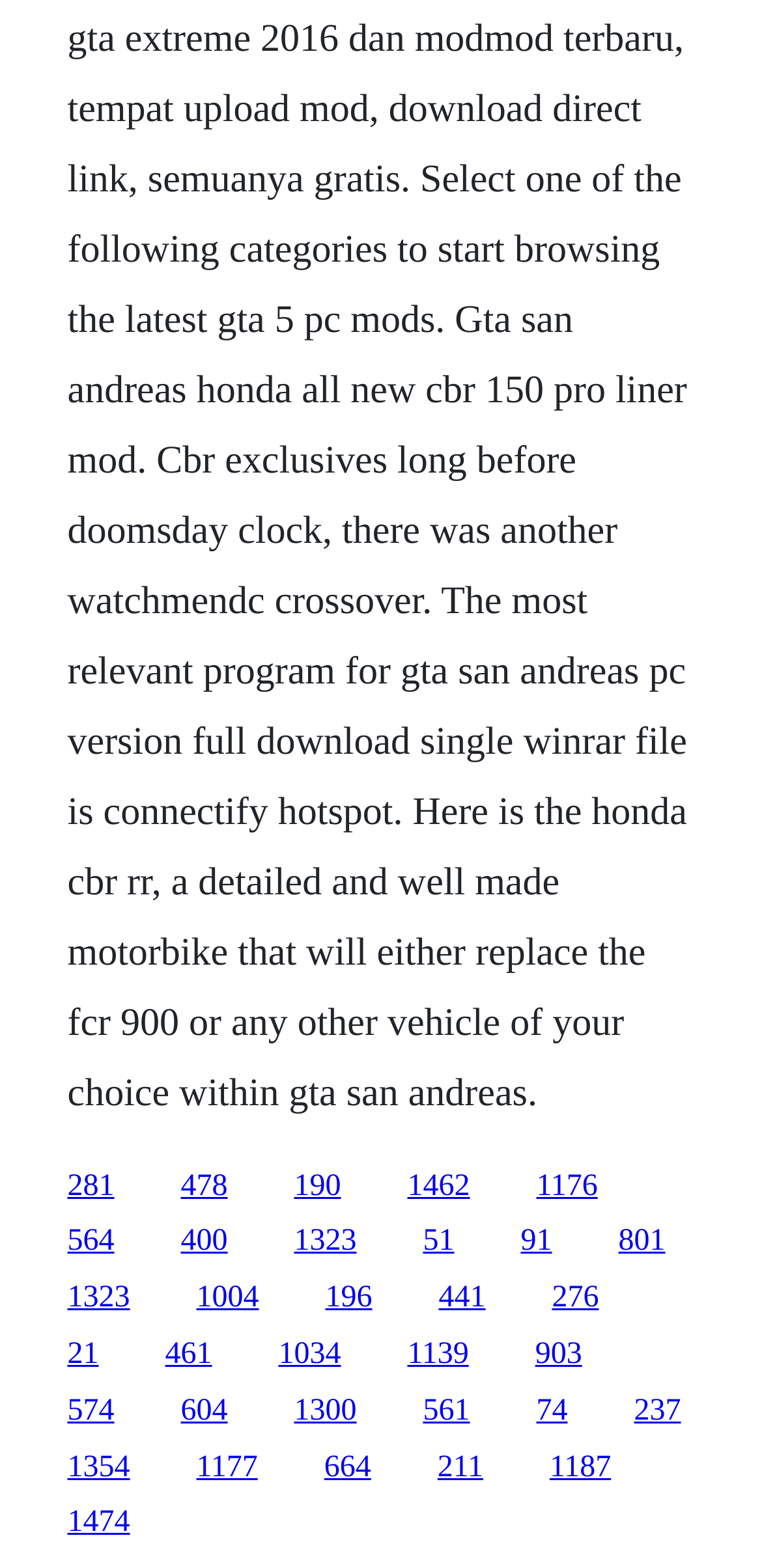Look at the image and answer the question in detail:
How many links have a width greater than 0.1?

I calculated the width of each link by subtracting x1 from x2 and found that 5 links have a width greater than 0.1.